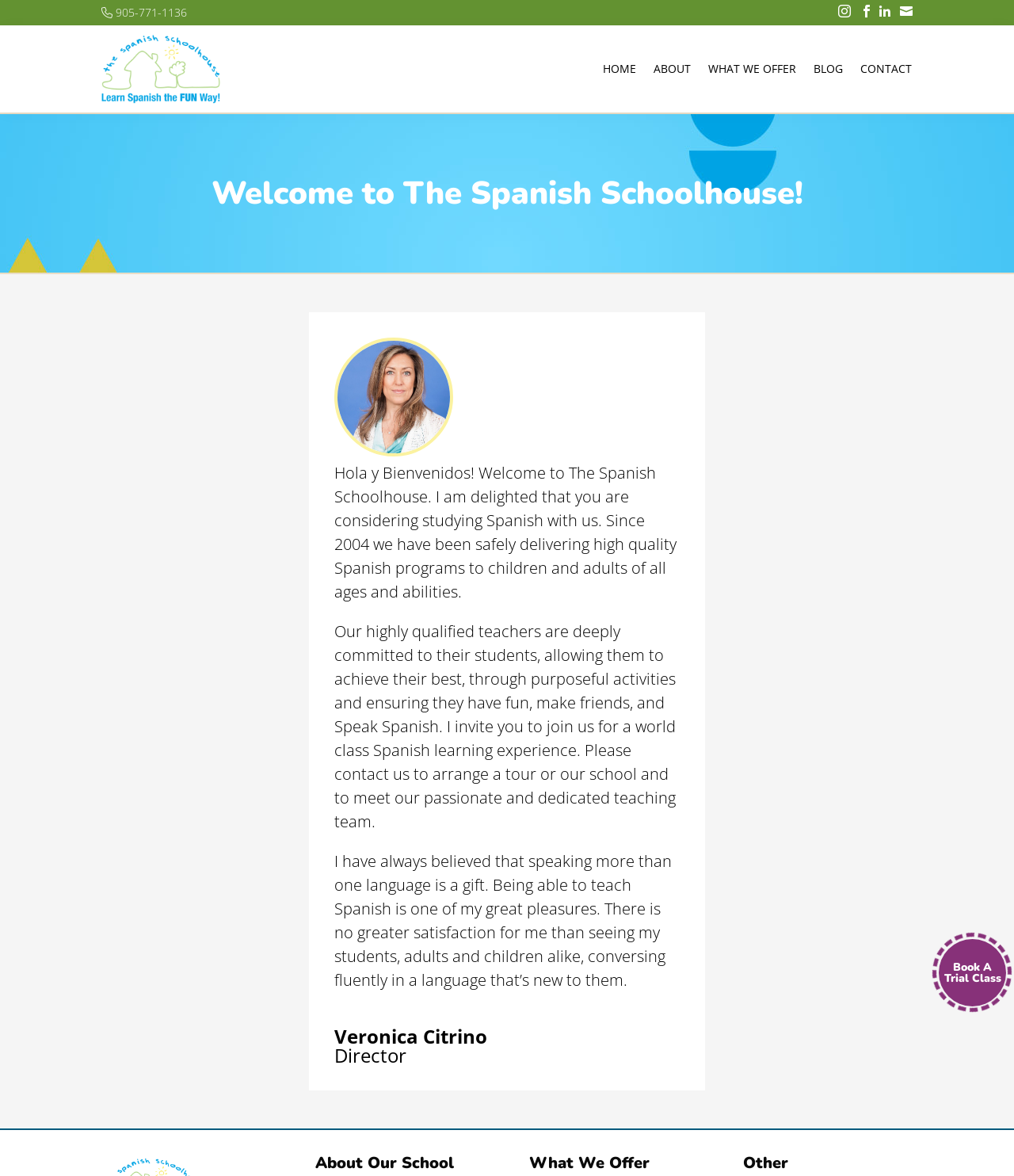What is the tone of the director's message?
Respond to the question with a single word or phrase according to the image.

Welcoming and enthusiastic